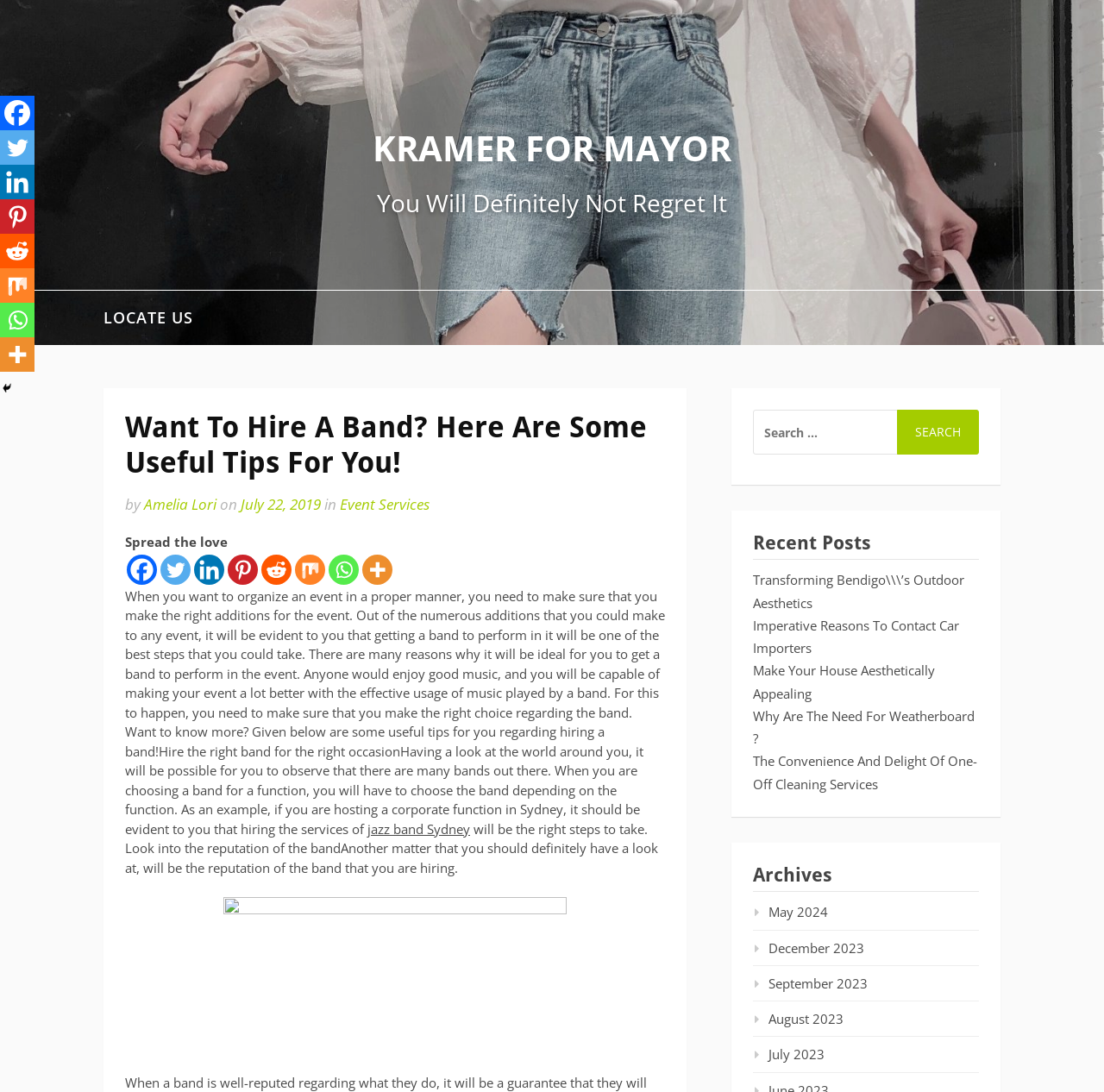Bounding box coordinates are specified in the format (top-left x, top-left y, bottom-right x, bottom-right y). All values are floating point numbers bounded between 0 and 1. Please provide the bounding box coordinate of the region this sentence describes: title="More"

[0.328, 0.508, 0.355, 0.535]